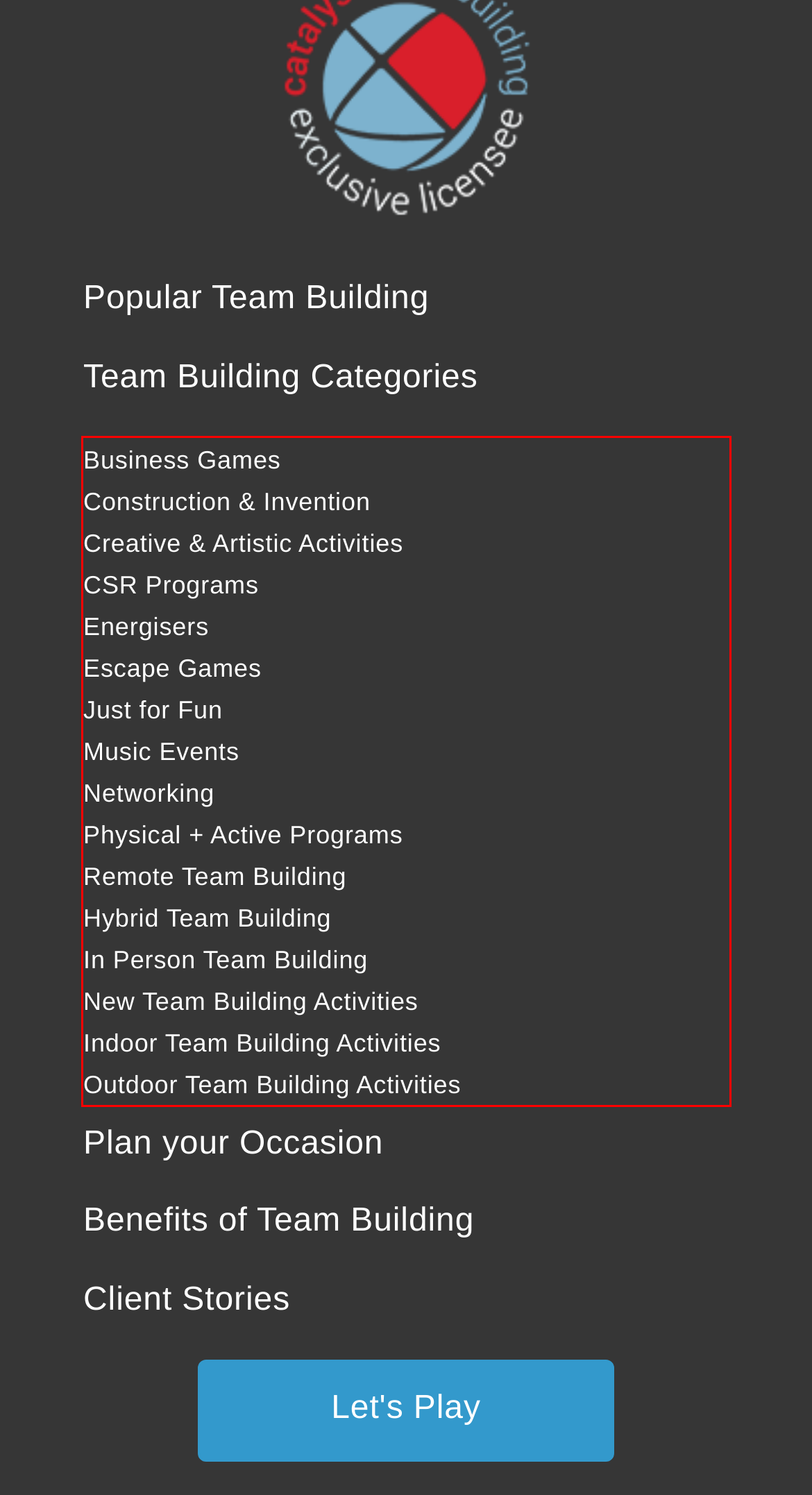Using the provided screenshot of a webpage, recognize and generate the text found within the red rectangle bounding box.

Business Games Construction & Invention Creative & Artistic Activities CSR Programs Energisers Escape Games Just for Fun Music Events Networking Physical + Active Programs Remote Team Building Hybrid Team Building In Person Team Building New Team Building Activities Indoor Team Building Activities Outdoor Team Building Activities